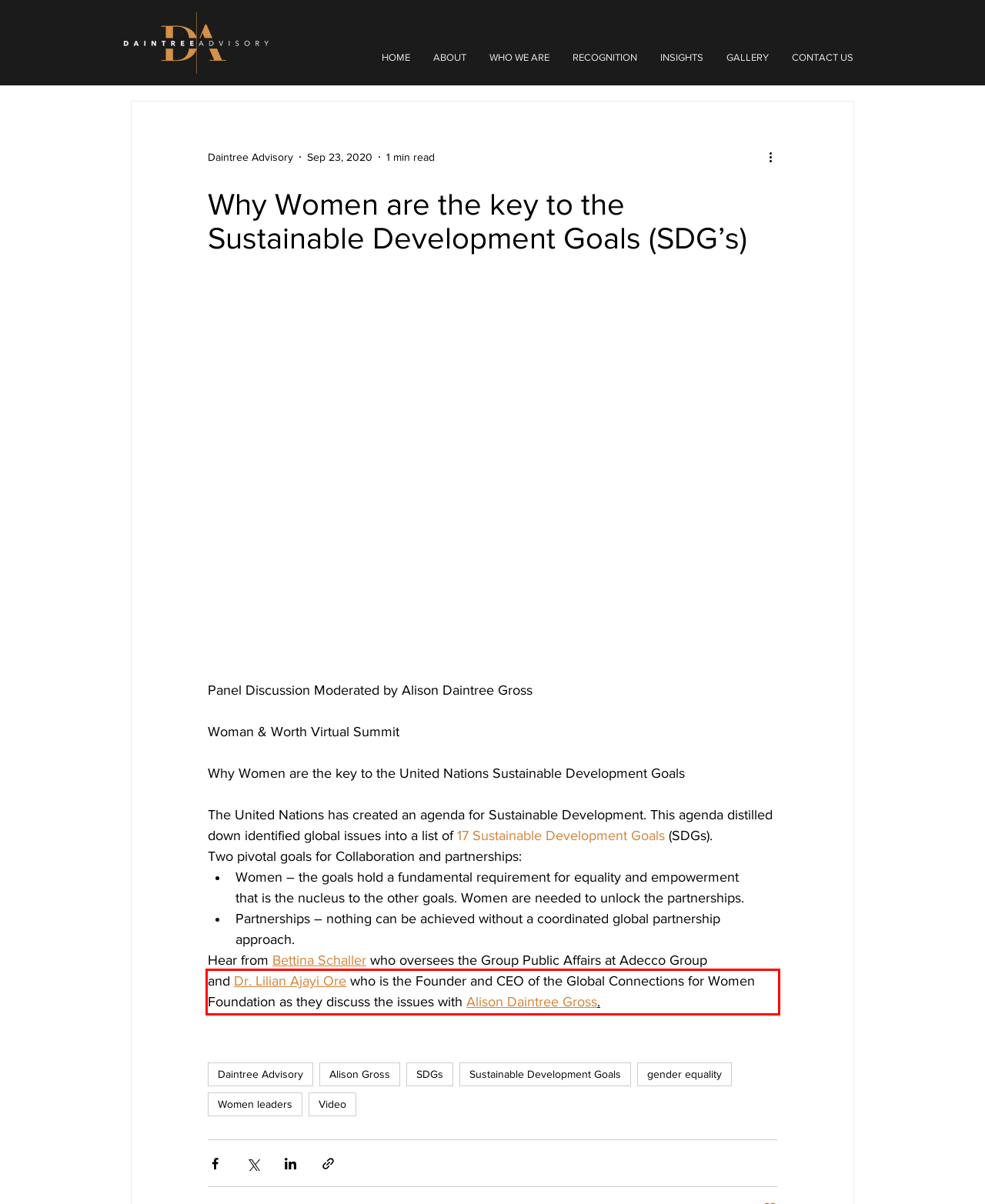In the screenshot of the webpage, find the red bounding box and perform OCR to obtain the text content restricted within this red bounding box.

and Dr. Lilian Ajayi Ore who is the Founder and CEO of the Global Connections for Women Foundation as they discuss the issues with Alison Daintree Gross.